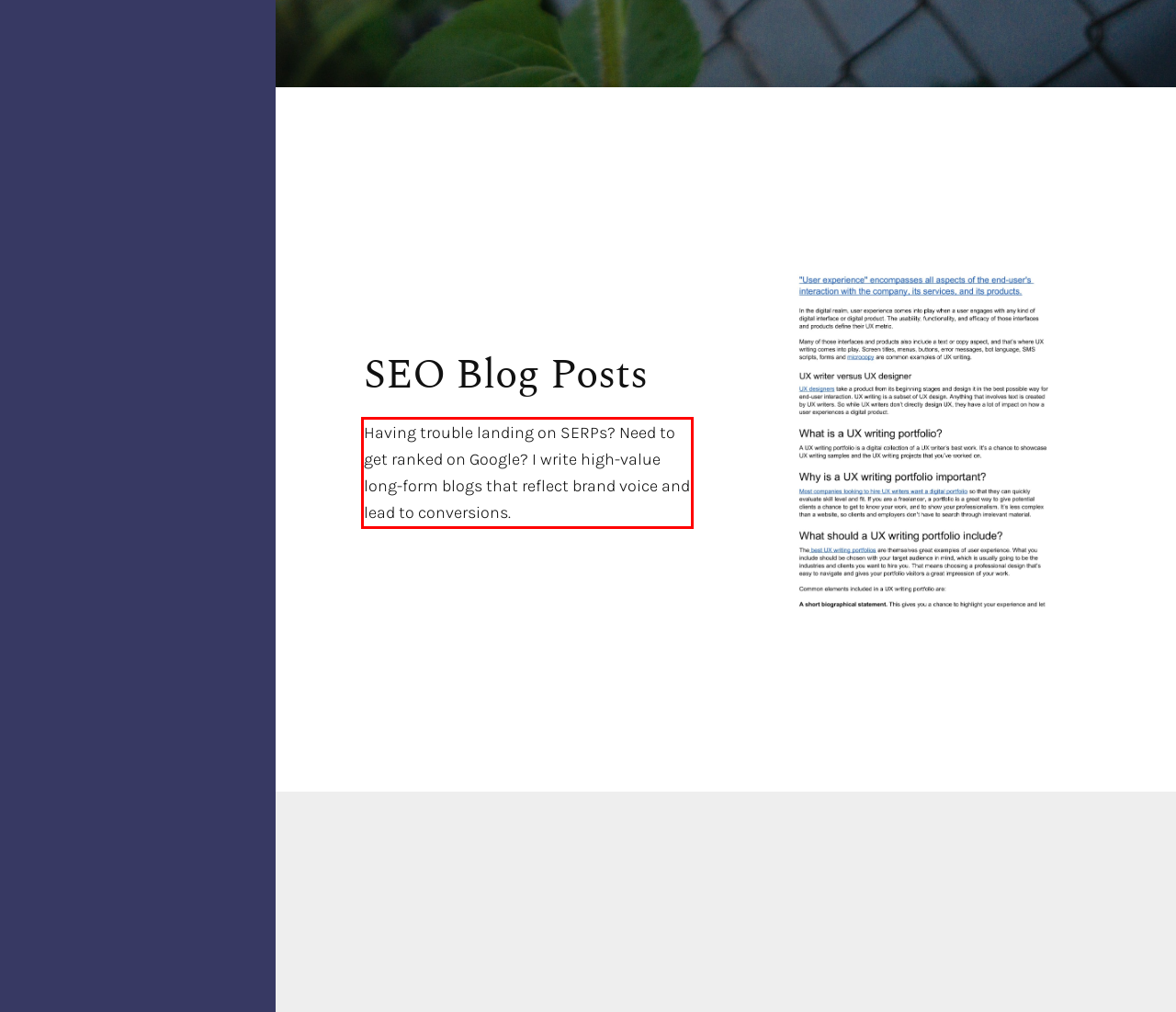Please examine the webpage screenshot and extract the text within the red bounding box using OCR.

Having trouble landing on SERPs? Need to get ranked on Google? I write high-value long-form blogs that reflect brand voice and lead to conversions.